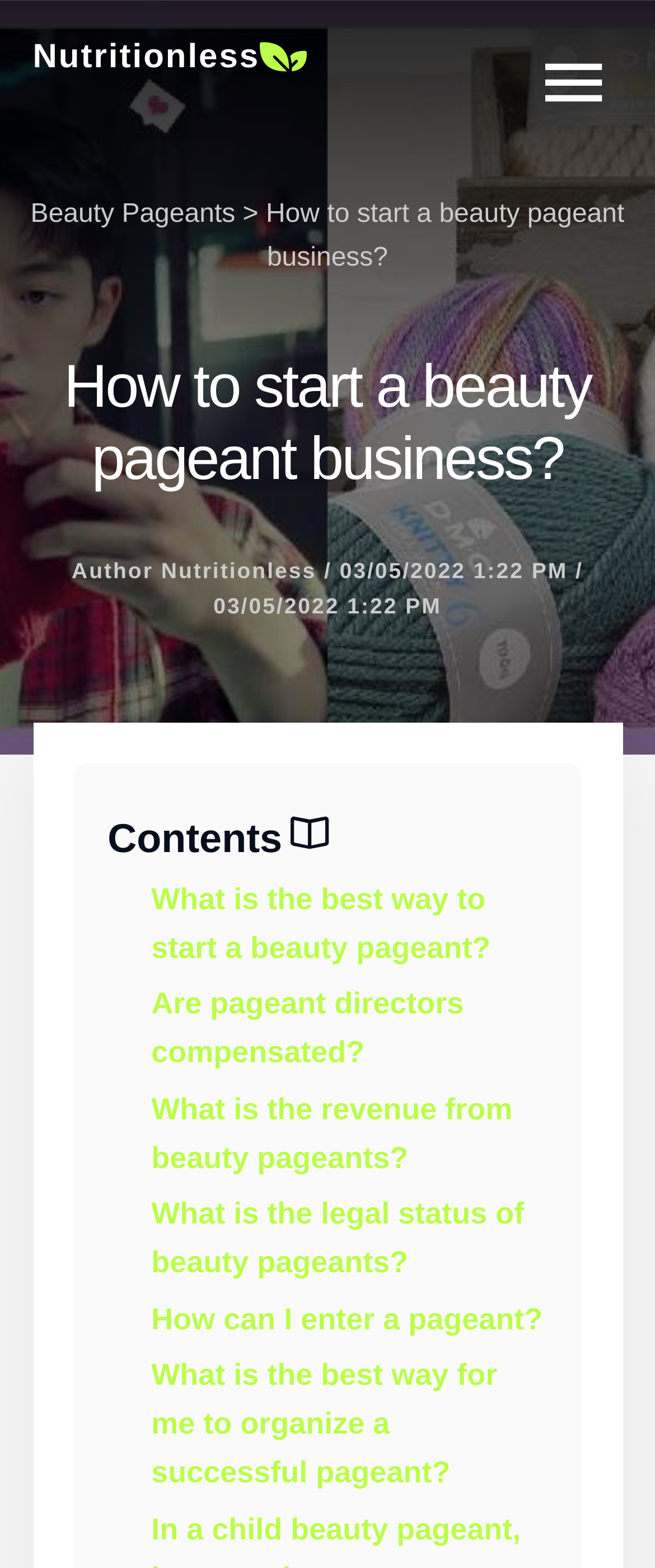Please identify the bounding box coordinates of the clickable area that will fulfill the following instruction: "Read the article about how to start a beauty pageant business". The coordinates should be in the format of four float numbers between 0 and 1, i.e., [left, top, right, bottom].

[0.359, 0.128, 0.953, 0.174]